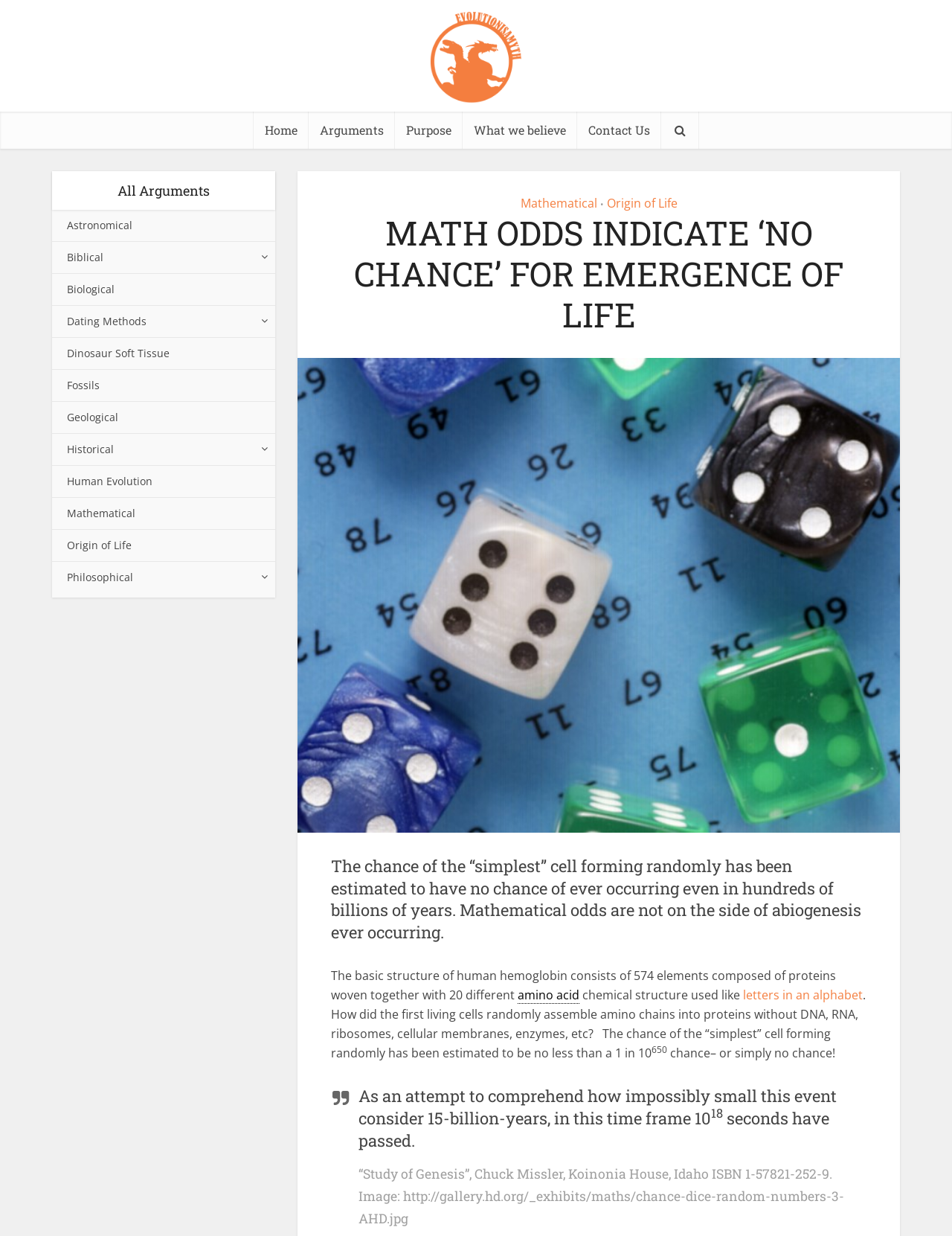Could you indicate the bounding box coordinates of the region to click in order to complete this instruction: "Read the 'Know the General Steps for Installing a Water Softener' article".

None